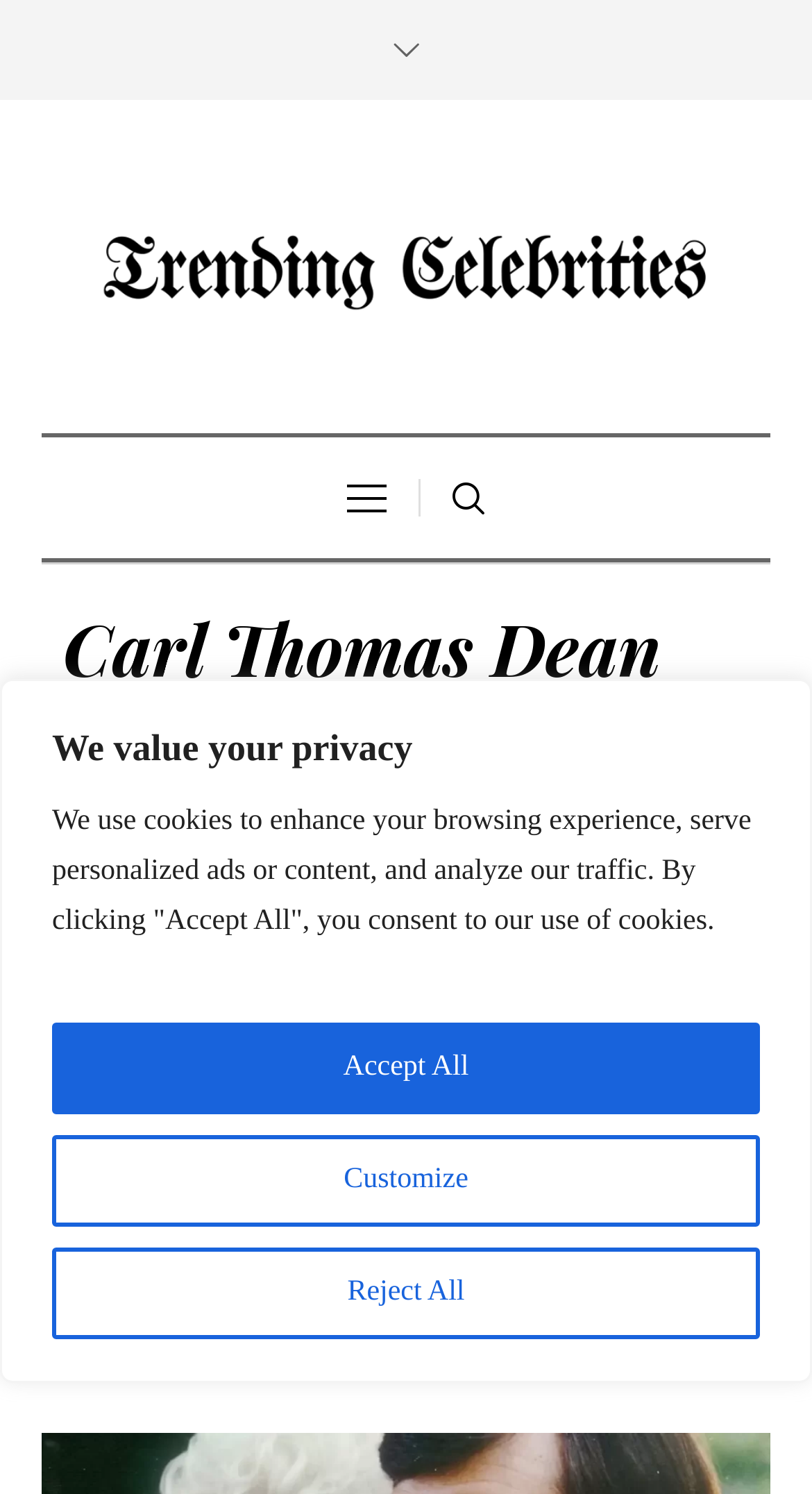Find and indicate the bounding box coordinates of the region you should select to follow the given instruction: "view LATEST".

[0.19, 0.612, 0.295, 0.637]